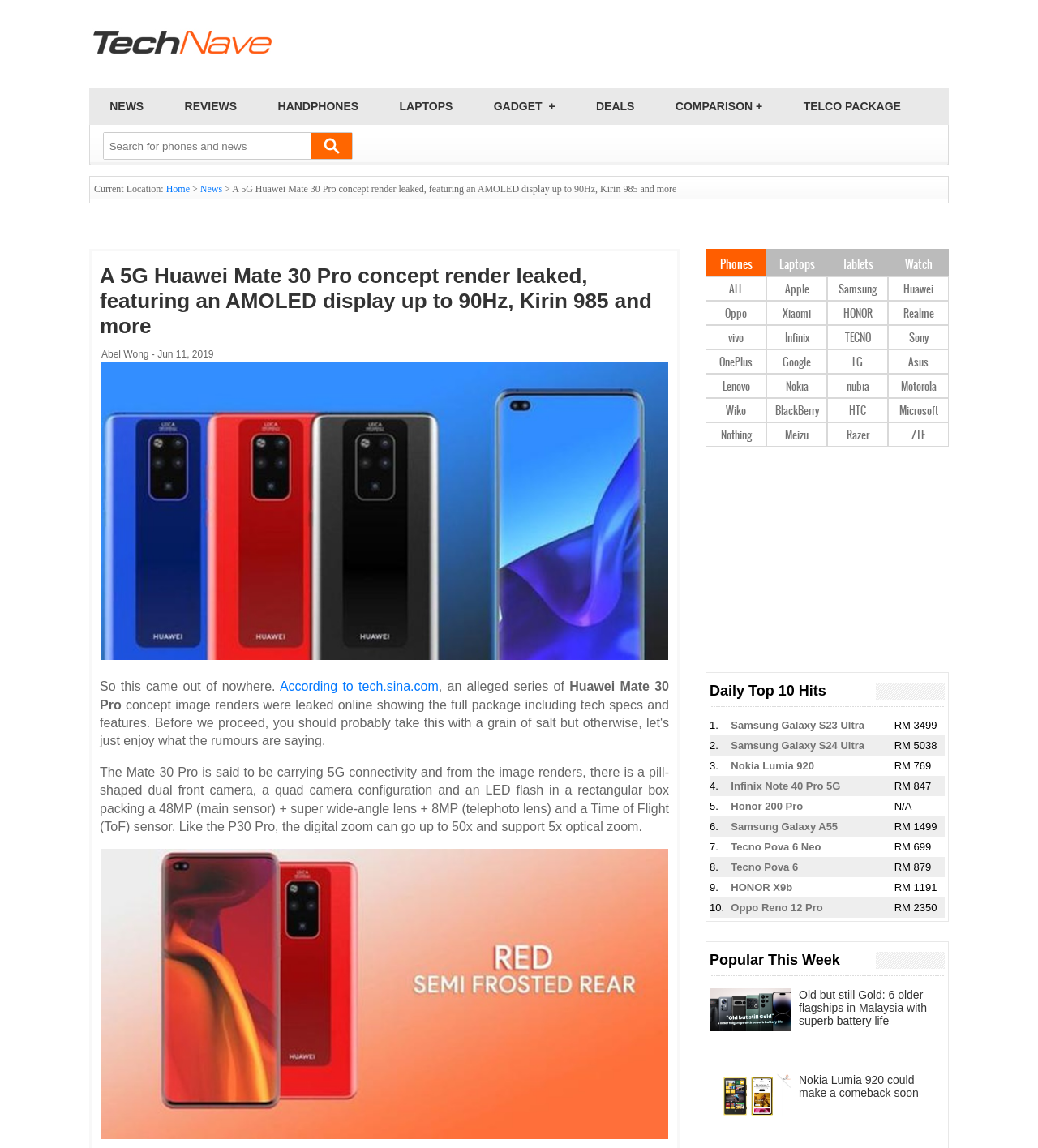What is the brand of the phone mentioned in the article?
Identify the answer in the screenshot and reply with a single word or phrase.

Huawei